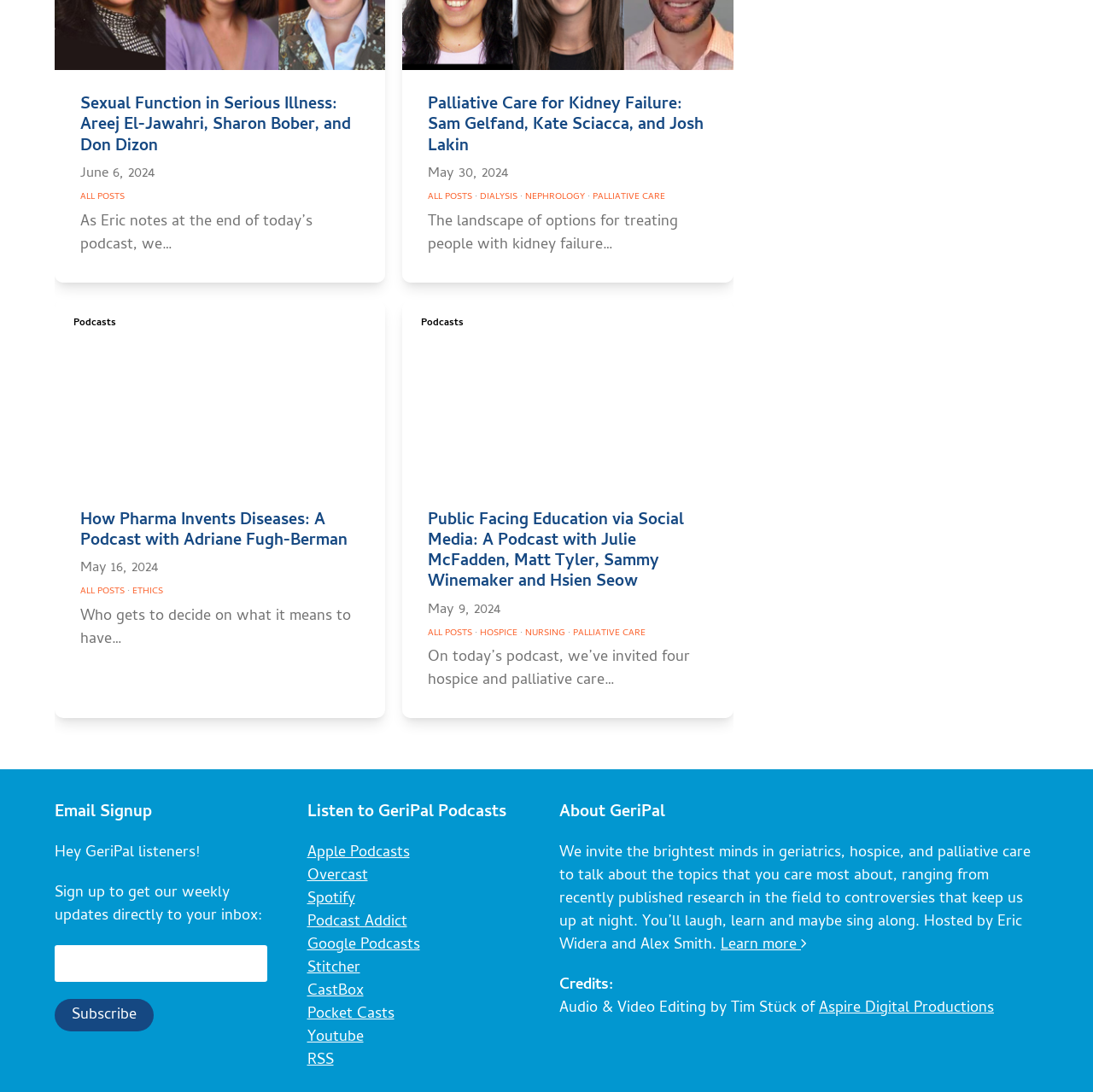Specify the bounding box coordinates of the region I need to click to perform the following instruction: "Listen to podcasts on Apple Podcasts". The coordinates must be four float numbers in the range of 0 to 1, i.e., [left, top, right, bottom].

[0.281, 0.77, 0.375, 0.793]